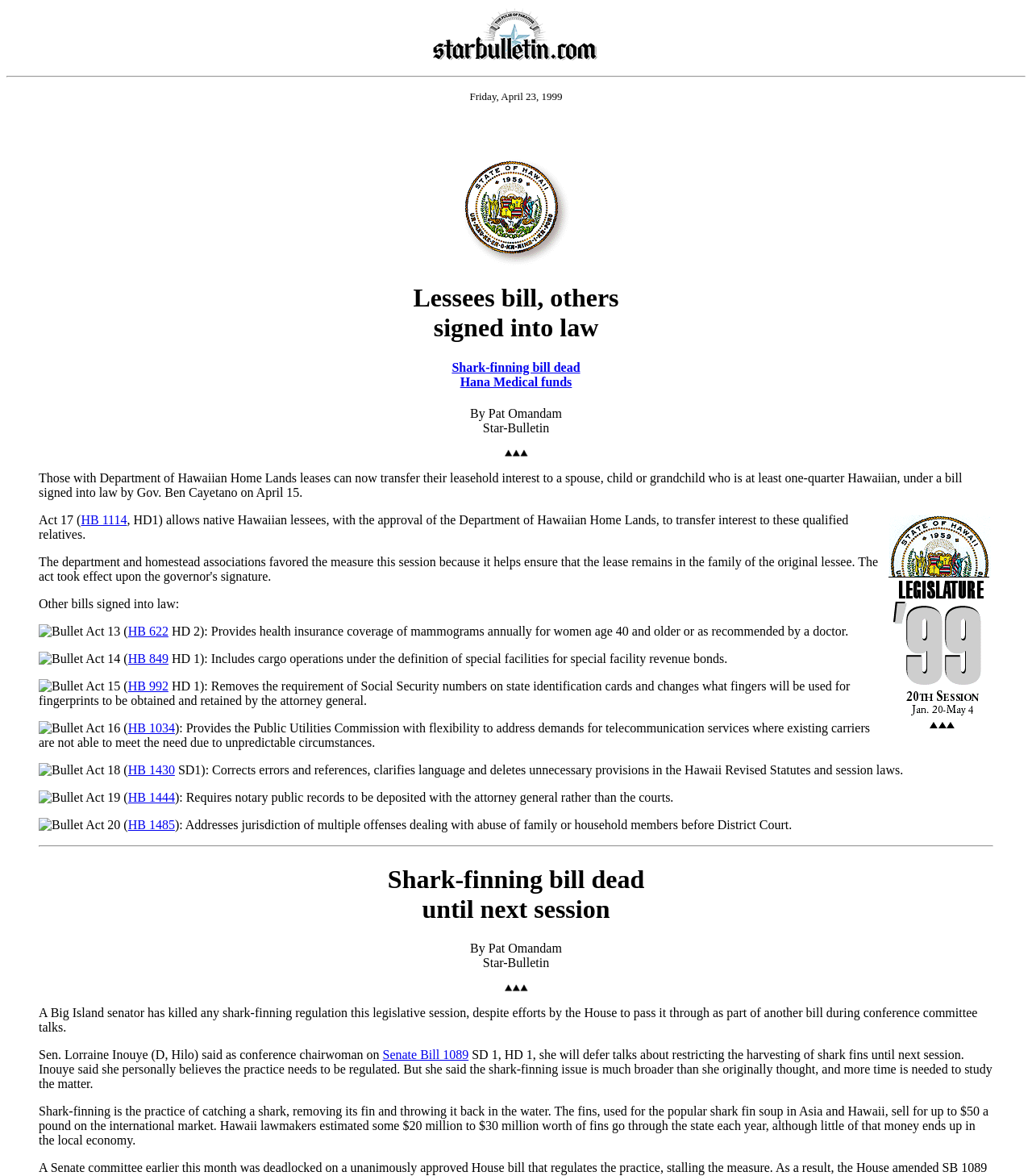Using the provided element description: "Lamborghini Murcielago Roadster", determine the bounding box coordinates of the corresponding UI element in the screenshot.

None